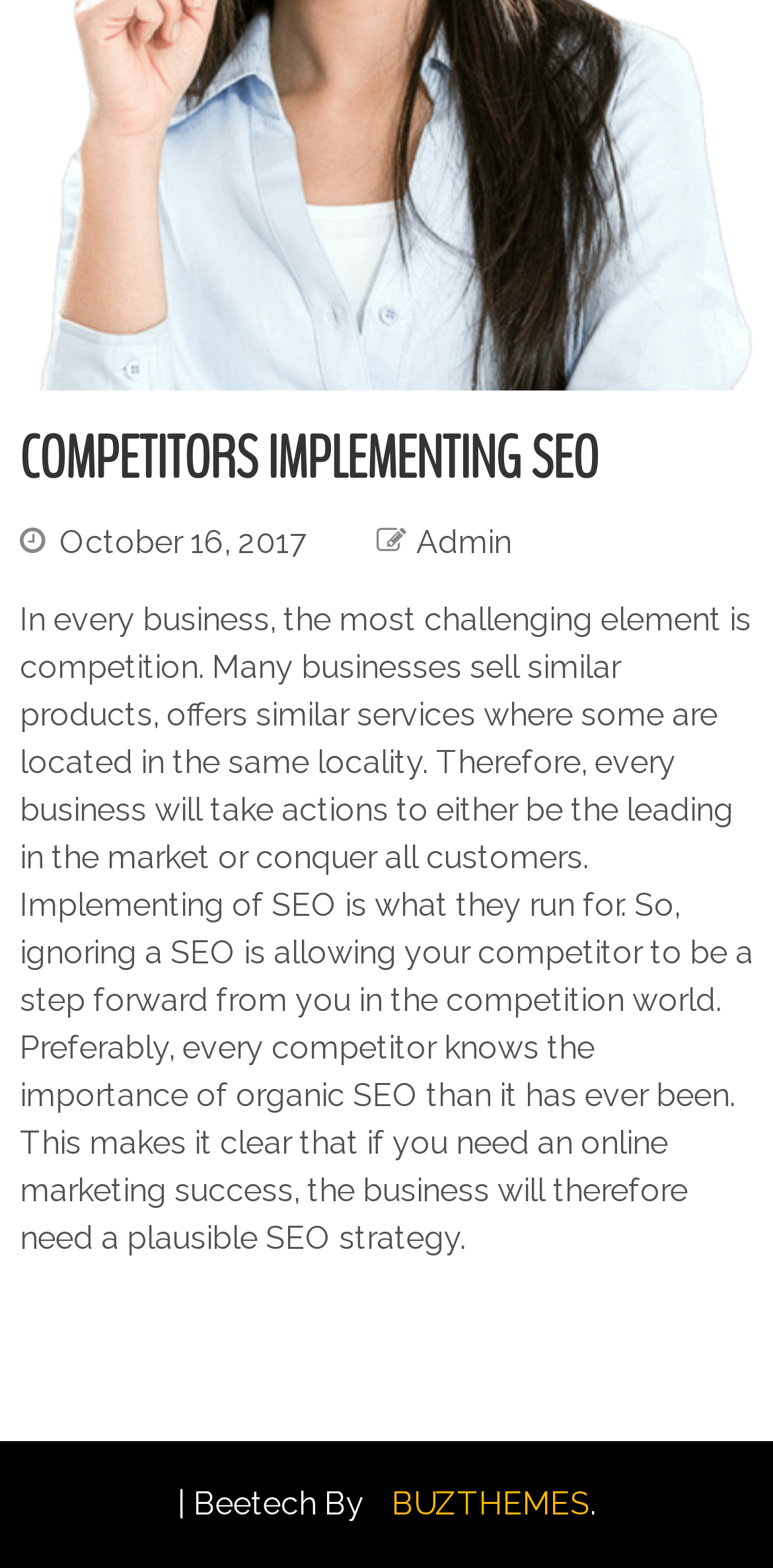Determine the bounding box coordinates for the HTML element described here: "Buzthemes".

[0.506, 0.945, 0.763, 0.975]